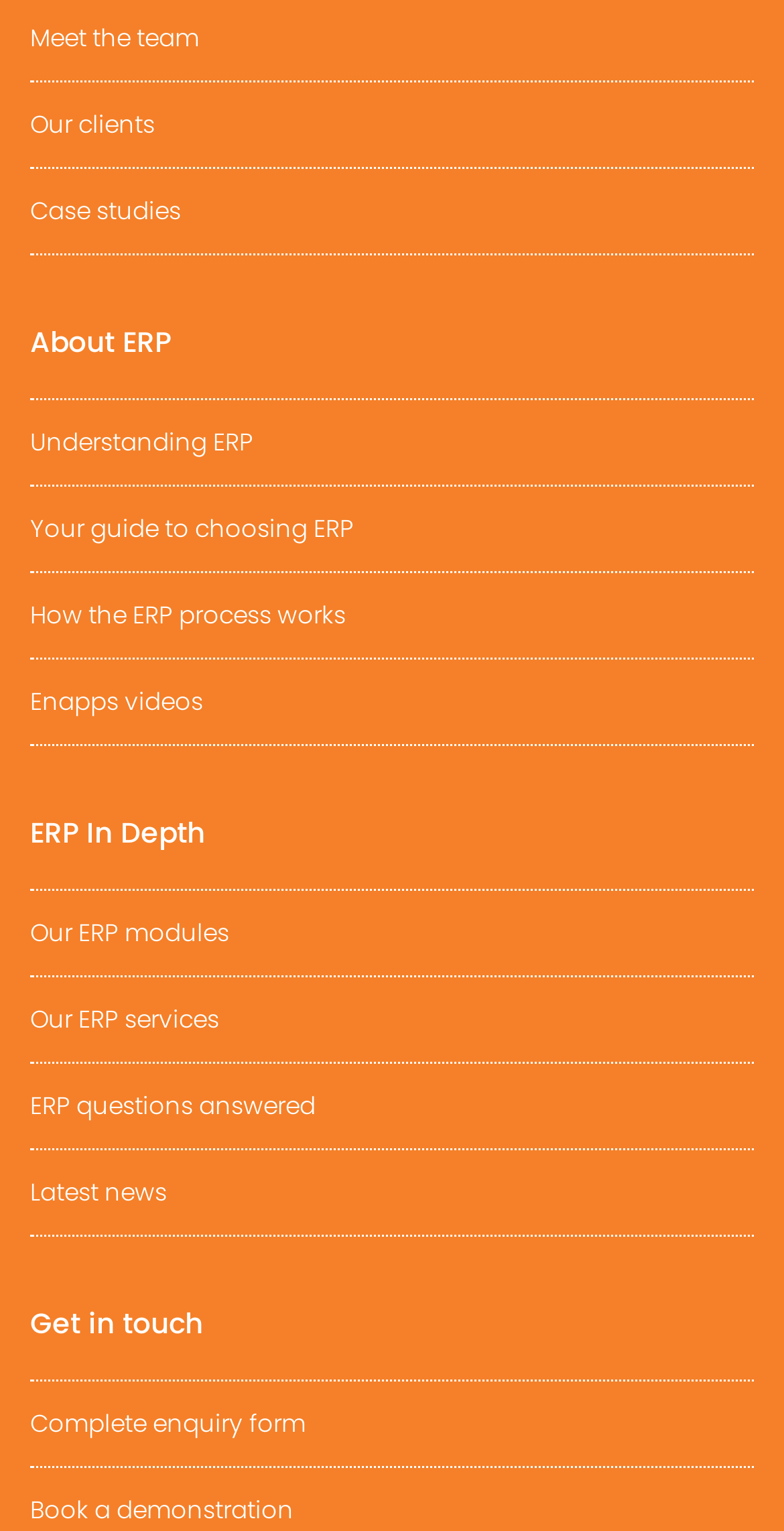What is the first link in the 'About ERP' section?
Using the image, answer in one word or phrase.

Meet the team